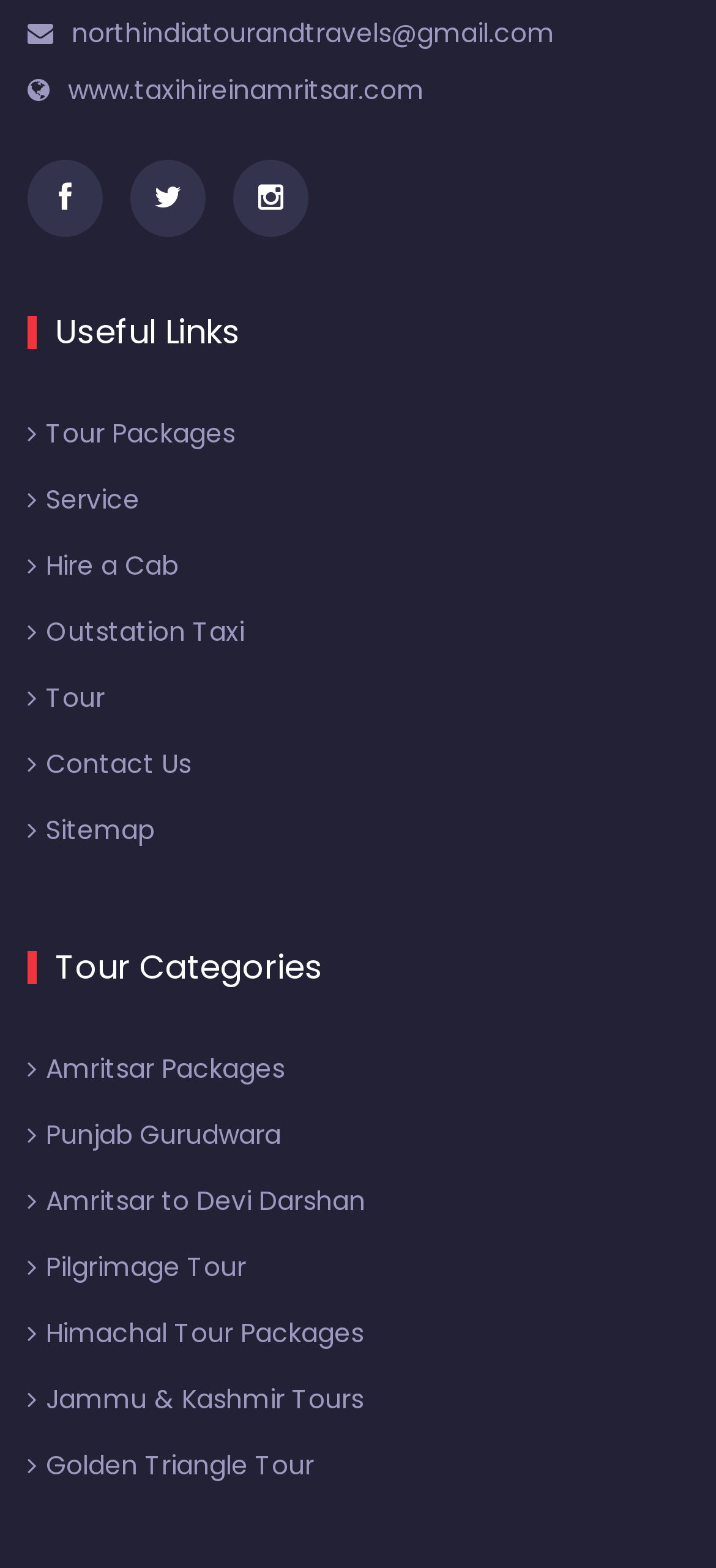Locate the coordinates of the bounding box for the clickable region that fulfills this instruction: "View Tour Packages".

[0.038, 0.265, 0.328, 0.288]